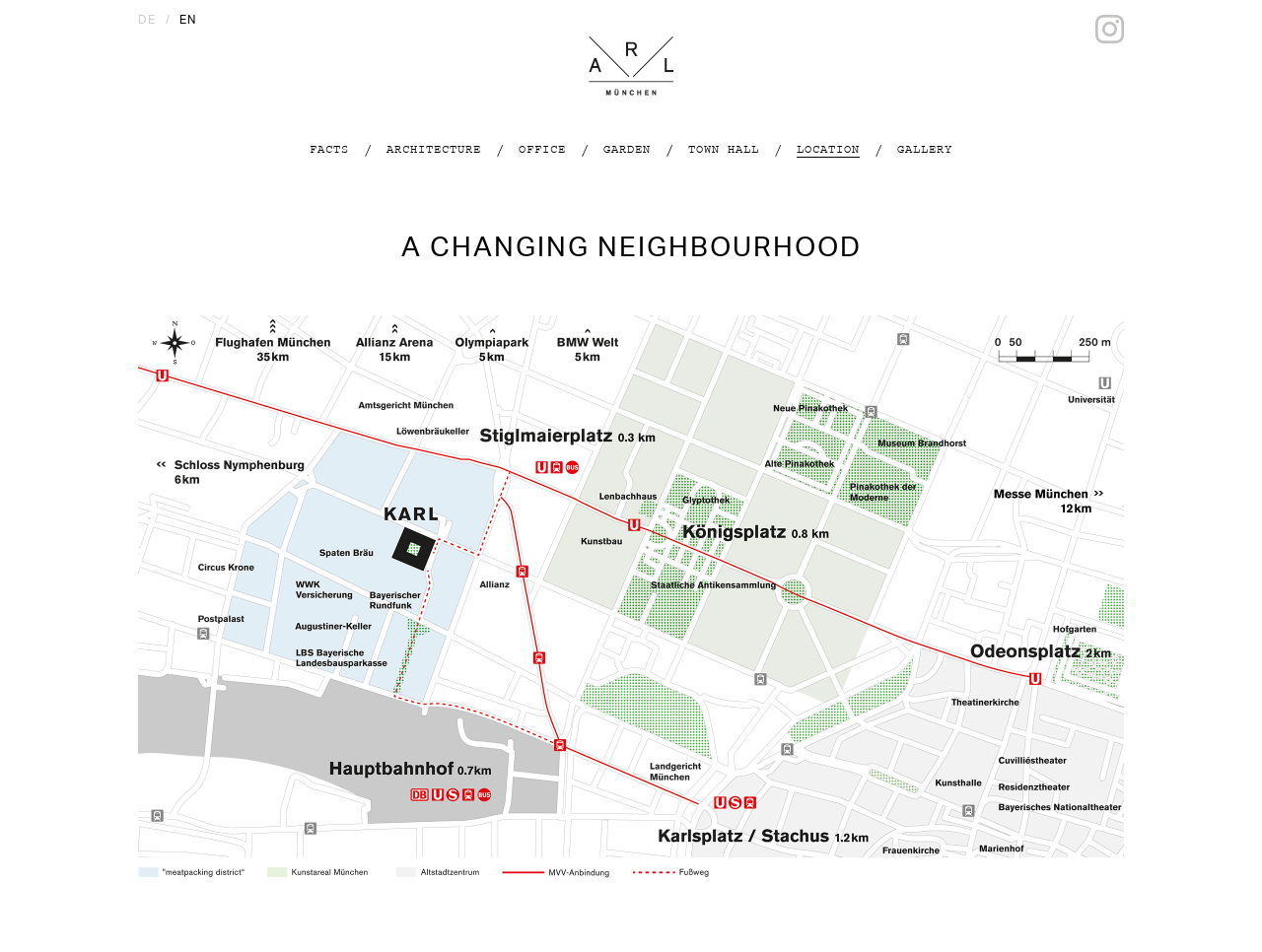Provide a brief response to the question below using a single word or phrase: 
How many main sections are there on this webpage?

9